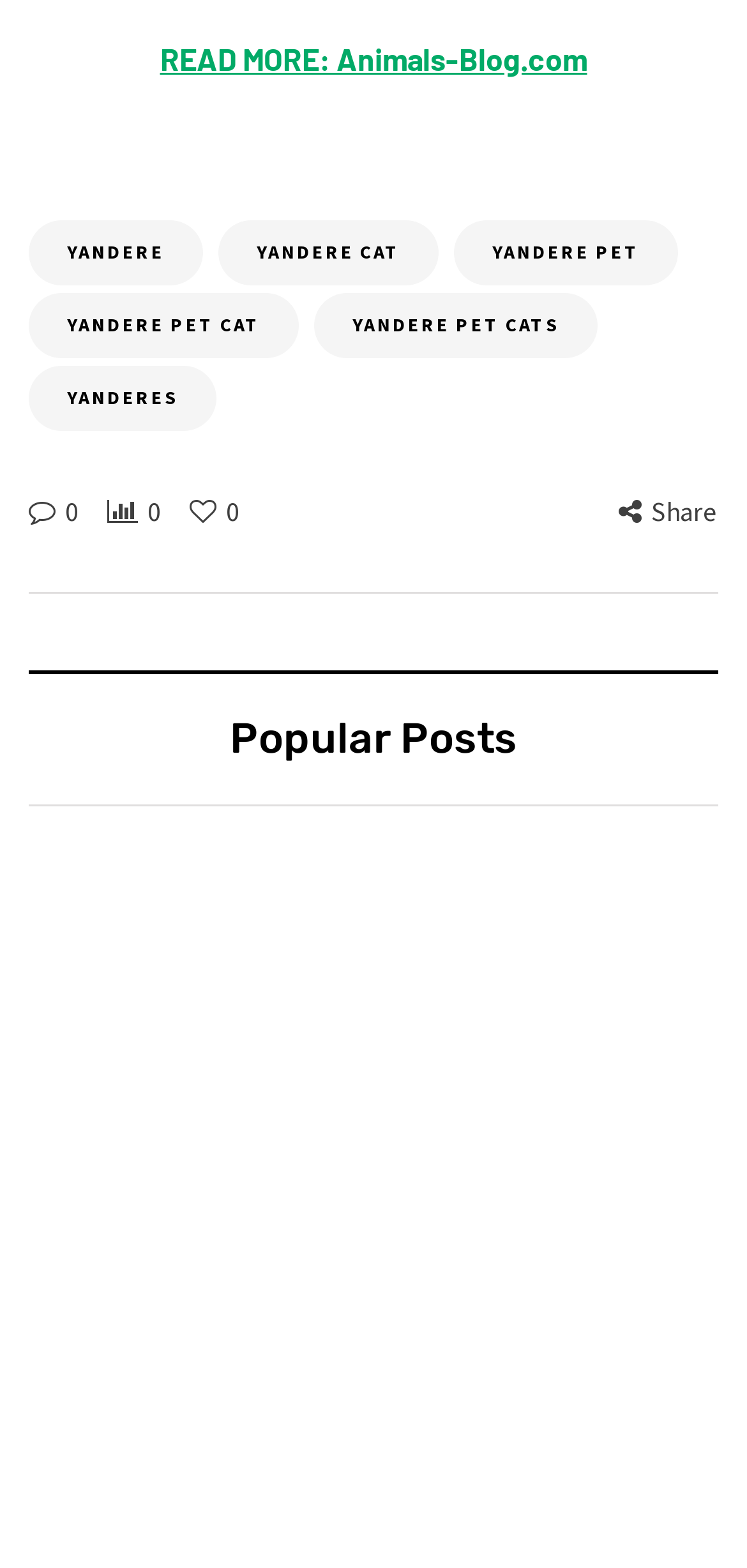What is the name of the blog?
Based on the image, provide a one-word or brief-phrase response.

Animals-Blog.com